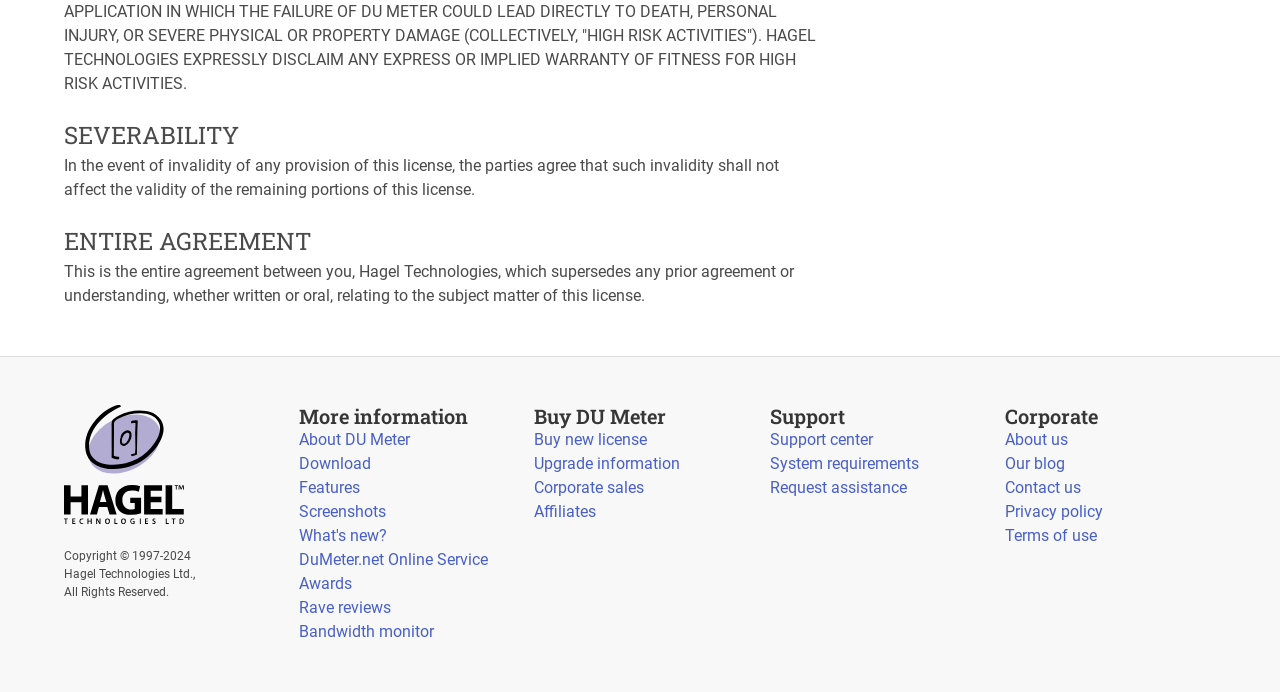Show the bounding box coordinates of the region that should be clicked to follow the instruction: "Read 'Terms of use'."

[0.785, 0.759, 0.857, 0.787]